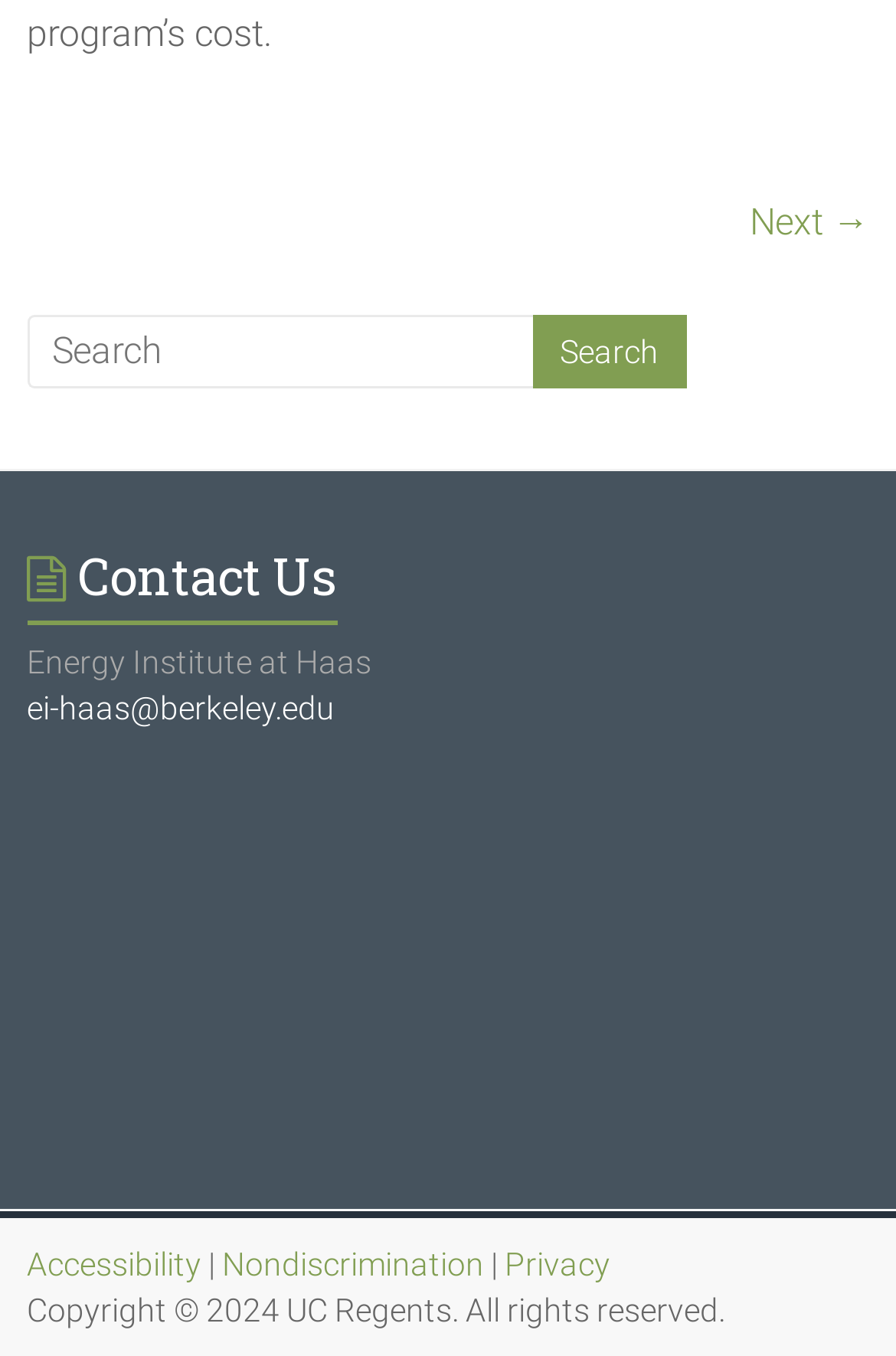Given the element description "Next →" in the screenshot, predict the bounding box coordinates of that UI element.

[0.837, 0.138, 0.97, 0.188]